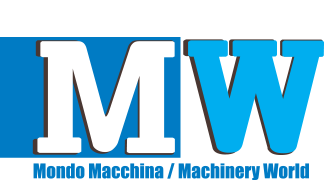What is the color of the font used for the full name?
We need a detailed and exhaustive answer to the question. Please elaborate.

The full name 'Mondo Macchina / Machinery World' is displayed in a striking blue font, which reinforces the brand's identity and focus on the machinery and equipment sector.